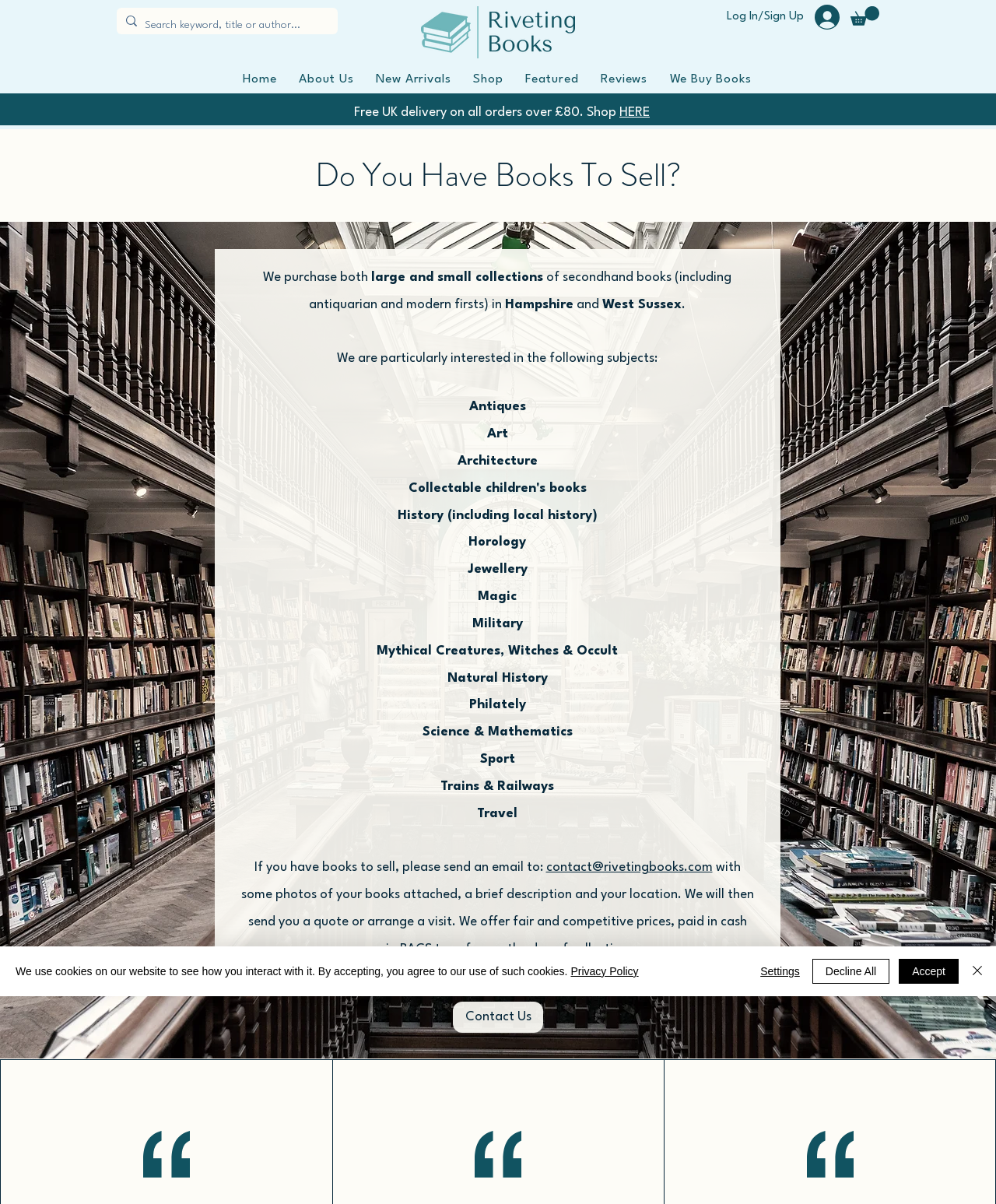Please provide a brief answer to the following inquiry using a single word or phrase:
How can I contact Riveting Books to sell my books?

Send an email to contact@rivetingbooks.com